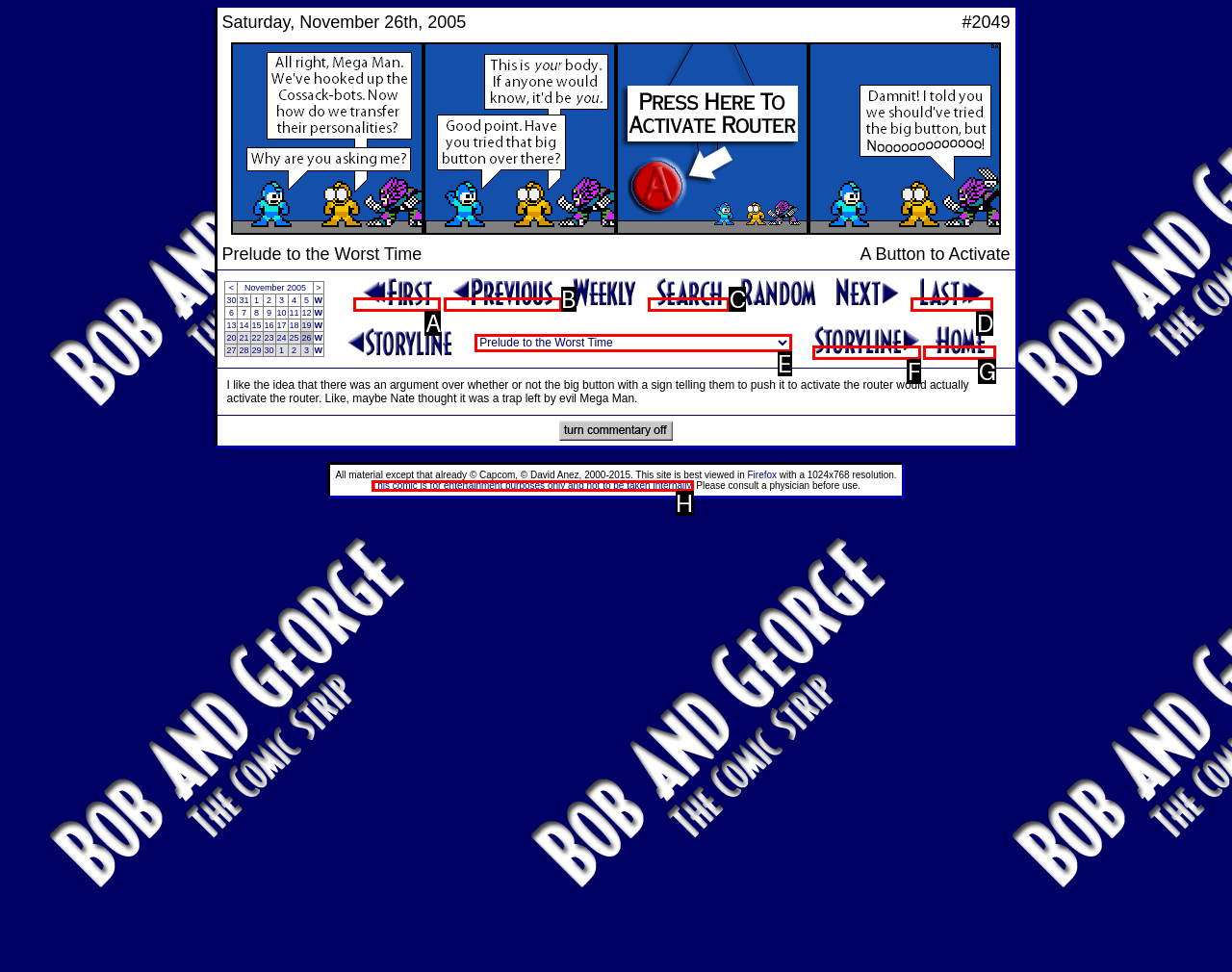Identify which HTML element aligns with the description: alt="Previous Comic"
Answer using the letter of the correct choice from the options available.

B